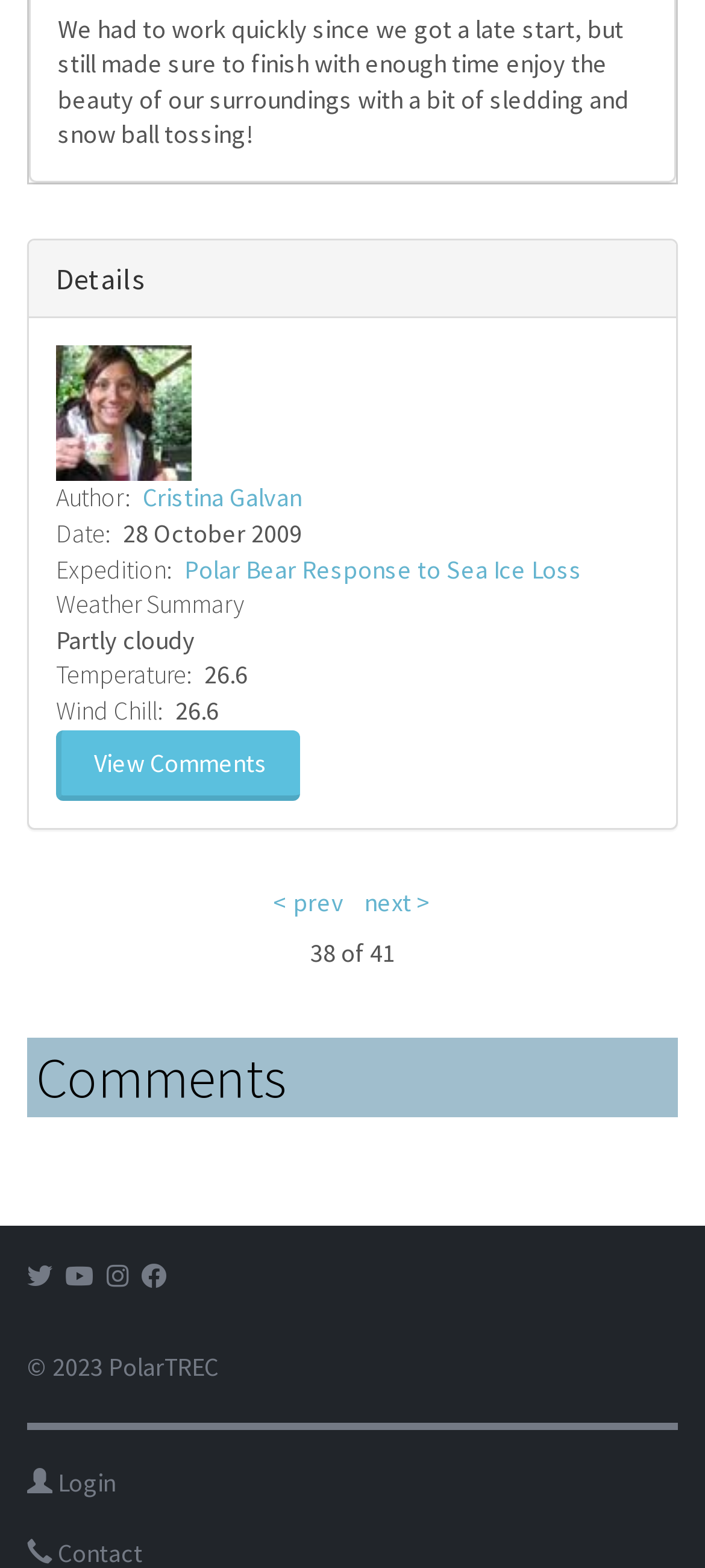How many comments are there in this journal?
Refer to the image and provide a detailed answer to the question.

I found the number of comments by looking at the section below the journal content, where it says '38 of 41'. This indicates that there are 38 comments out of a total of 41.